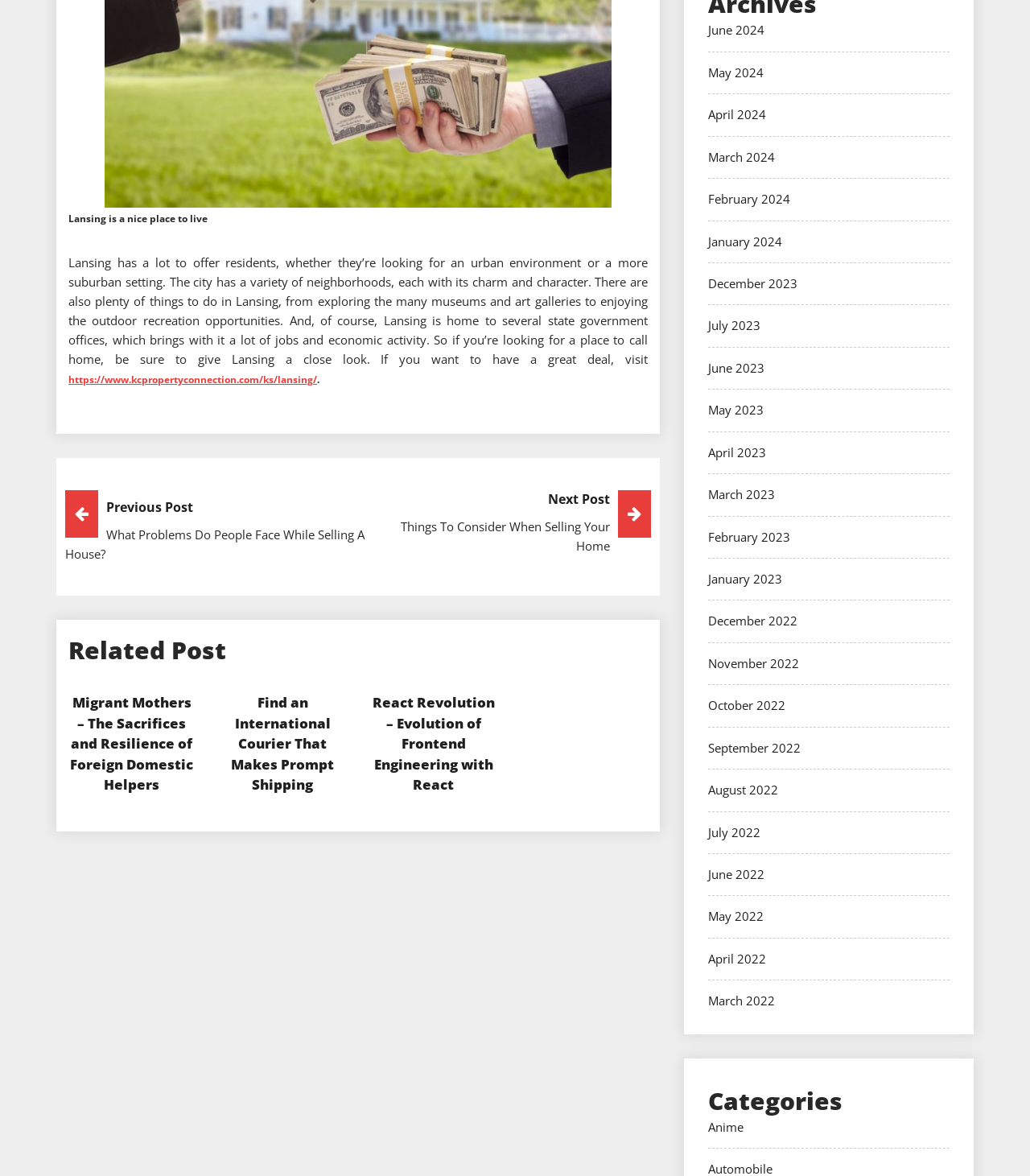Specify the bounding box coordinates (top-left x, top-left y, bottom-right x, bottom-right y) of the UI element in the screenshot that matches this description: June 2024

[0.688, 0.019, 0.742, 0.033]